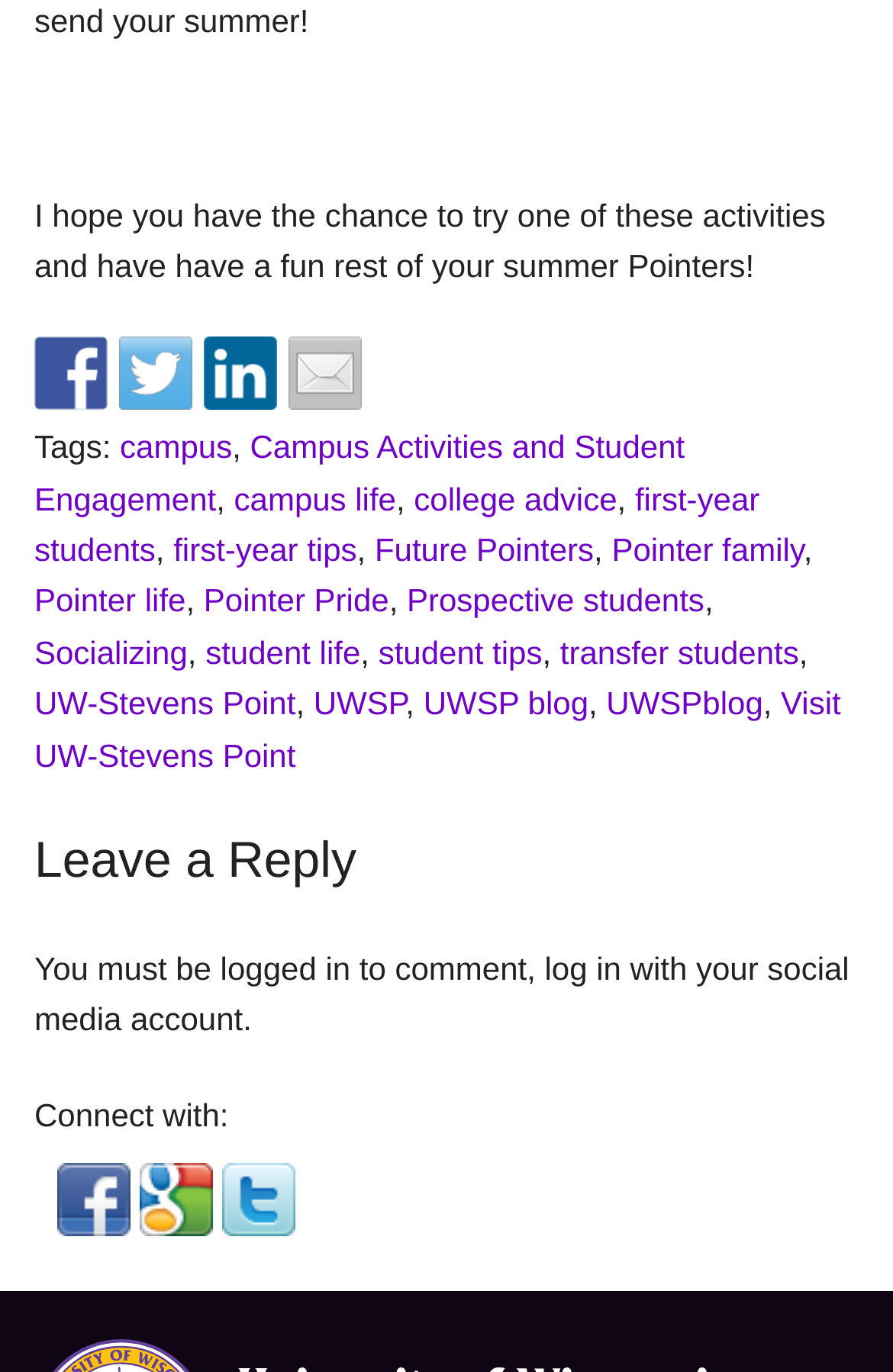Identify the bounding box coordinates for the element you need to click to achieve the following task: "Click on the 'Pointer Pride' link". The coordinates must be four float values ranging from 0 to 1, formatted as [left, top, right, bottom].

[0.228, 0.425, 0.436, 0.451]